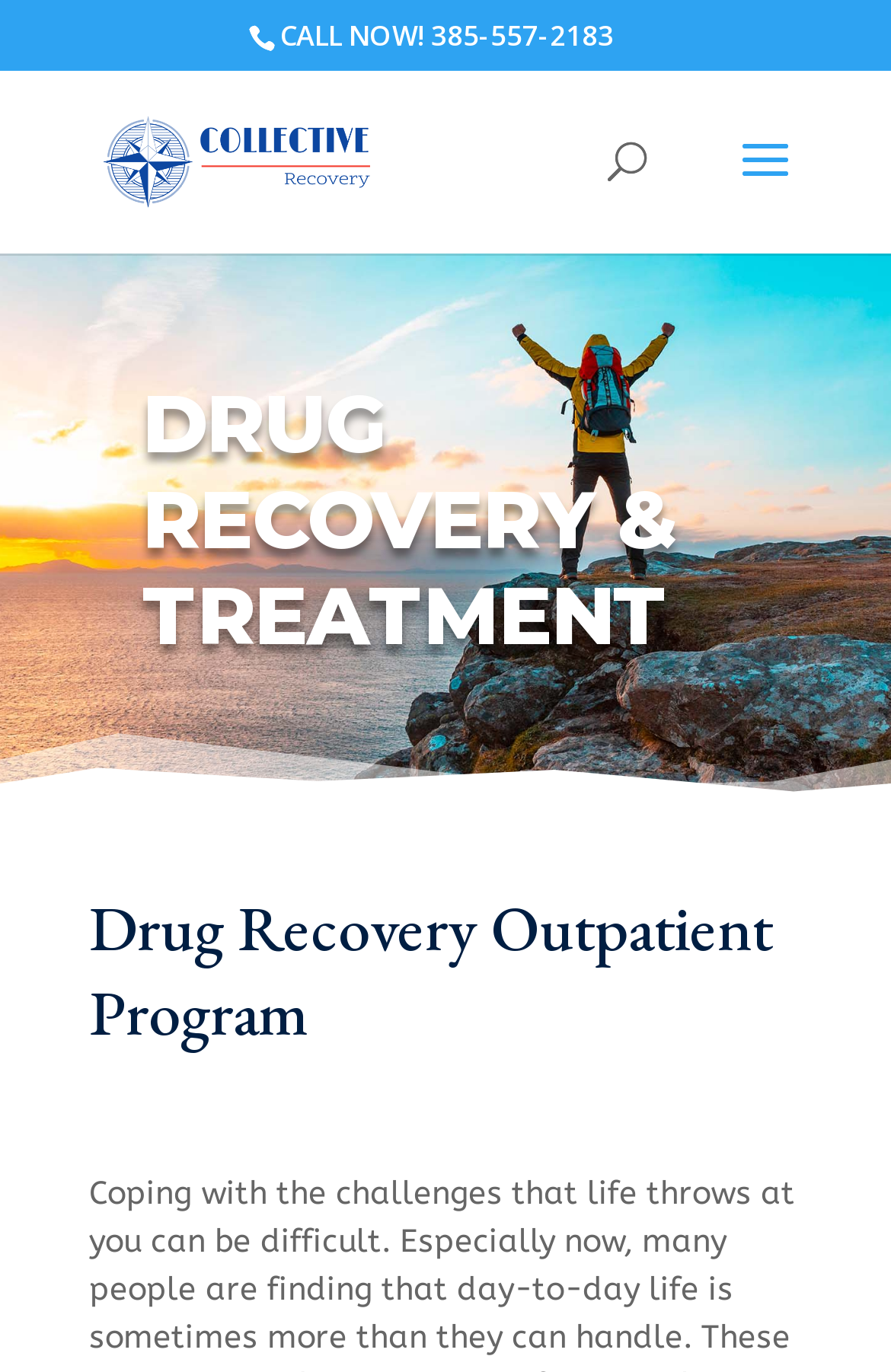Find the bounding box coordinates for the element described here: "name="s" placeholder="Search …" title="Search for:"".

[0.463, 0.051, 0.823, 0.054]